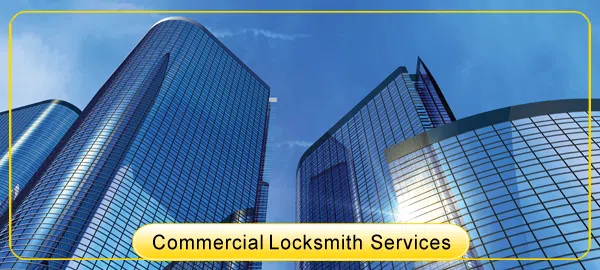Reply to the question below using a single word or brief phrase:
What is the significance of the clear blue sky in the image?

Represents professionalism and security